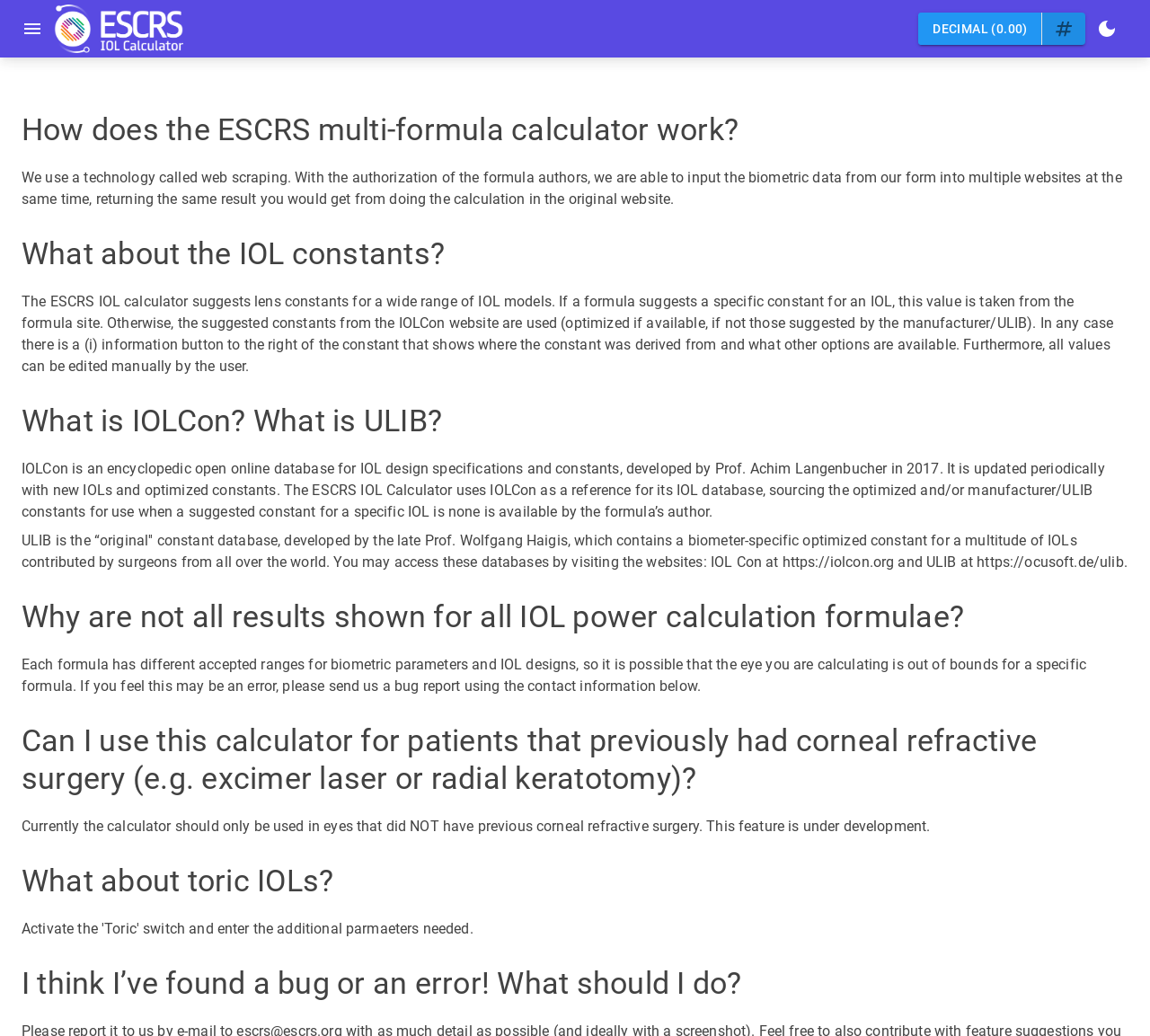Given the webpage screenshot and the description, determine the bounding box coordinates (top-left x, top-left y, bottom-right x, bottom-right y) that define the location of the UI element matching this description: https://iolcon.org

[0.68, 0.534, 0.778, 0.551]